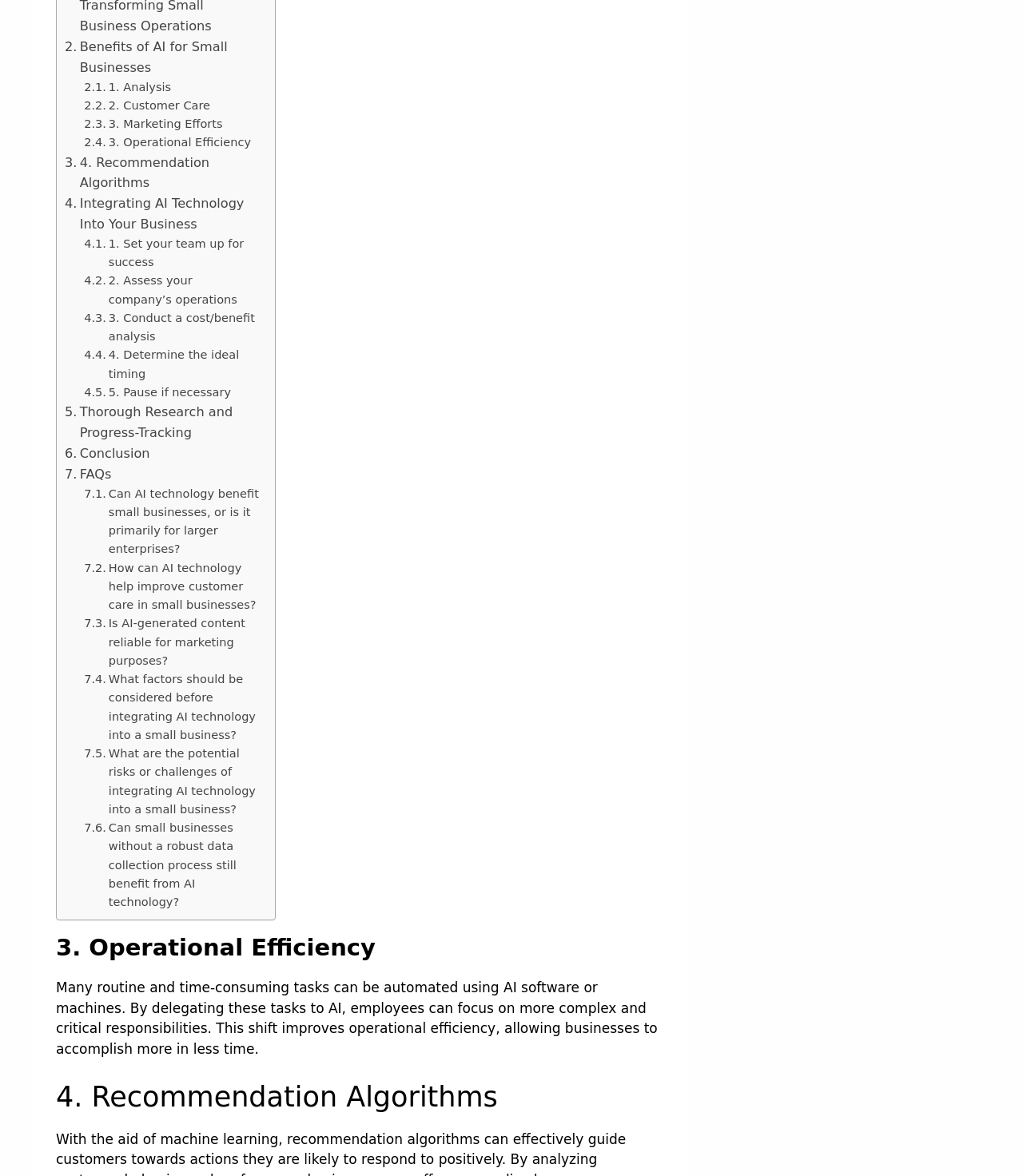Identify the bounding box coordinates of the region that should be clicked to execute the following instruction: "Click Locate Us".

None